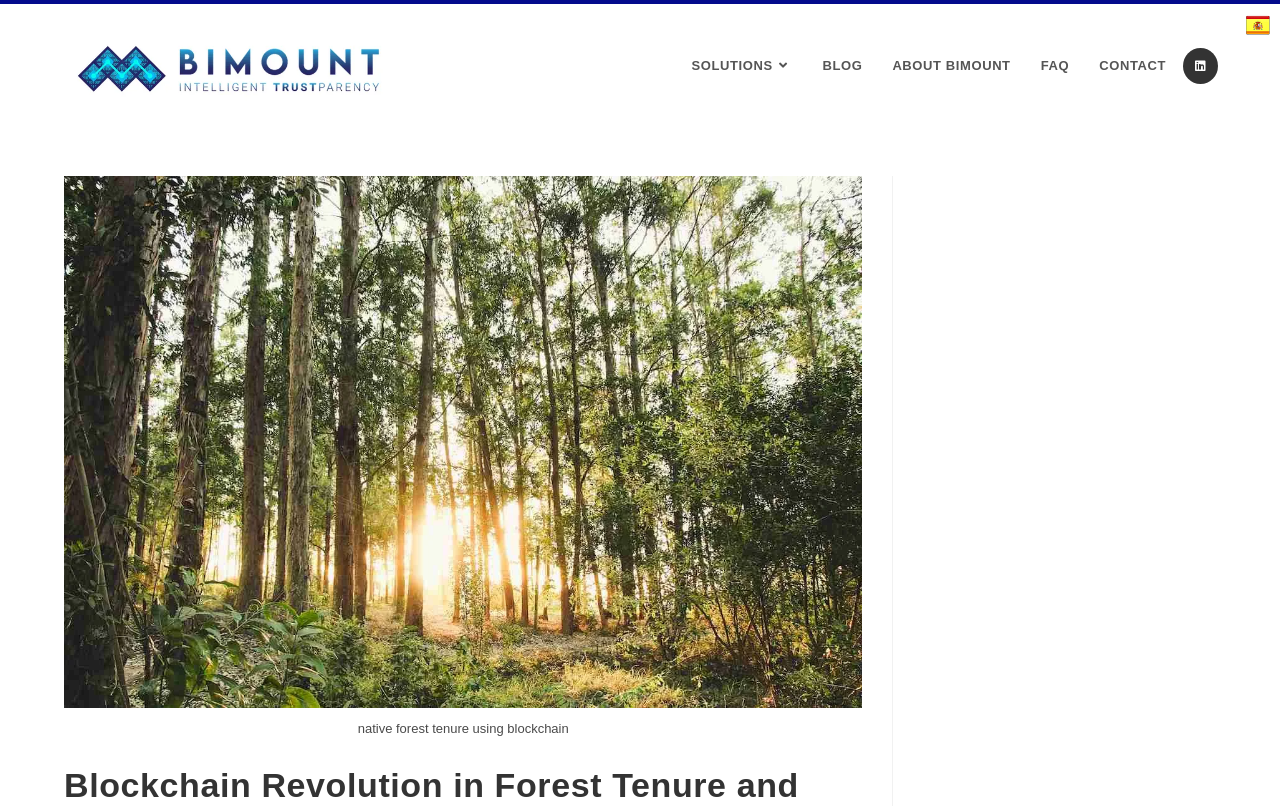Reply to the question with a single word or phrase:
What is the name of the tokenization and funds traceability solution?

Bimount Asset Tokenization and Funds Traceability